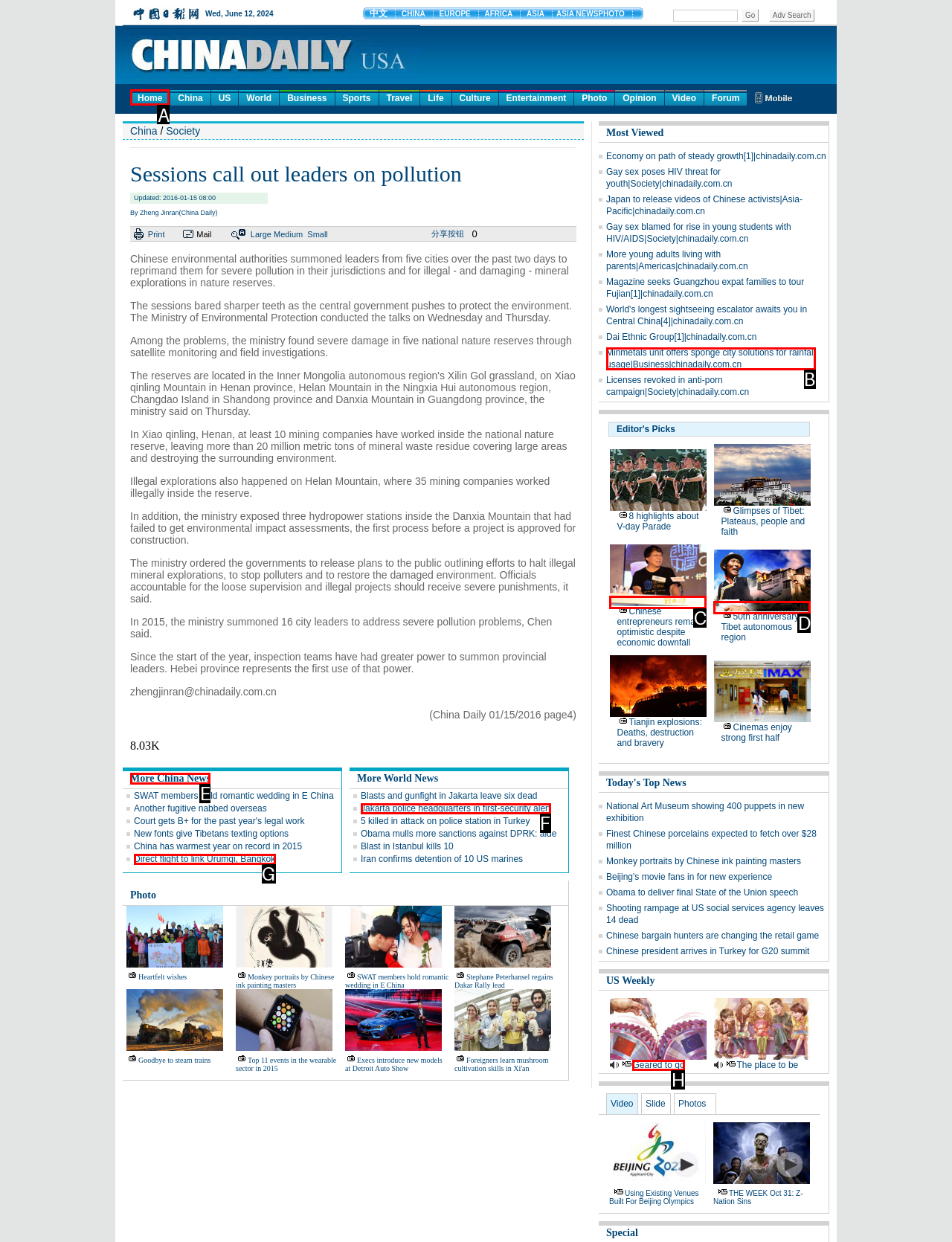Identify the letter of the UI element you need to select to accomplish the task: Click on the 'Home' link.
Respond with the option's letter from the given choices directly.

A